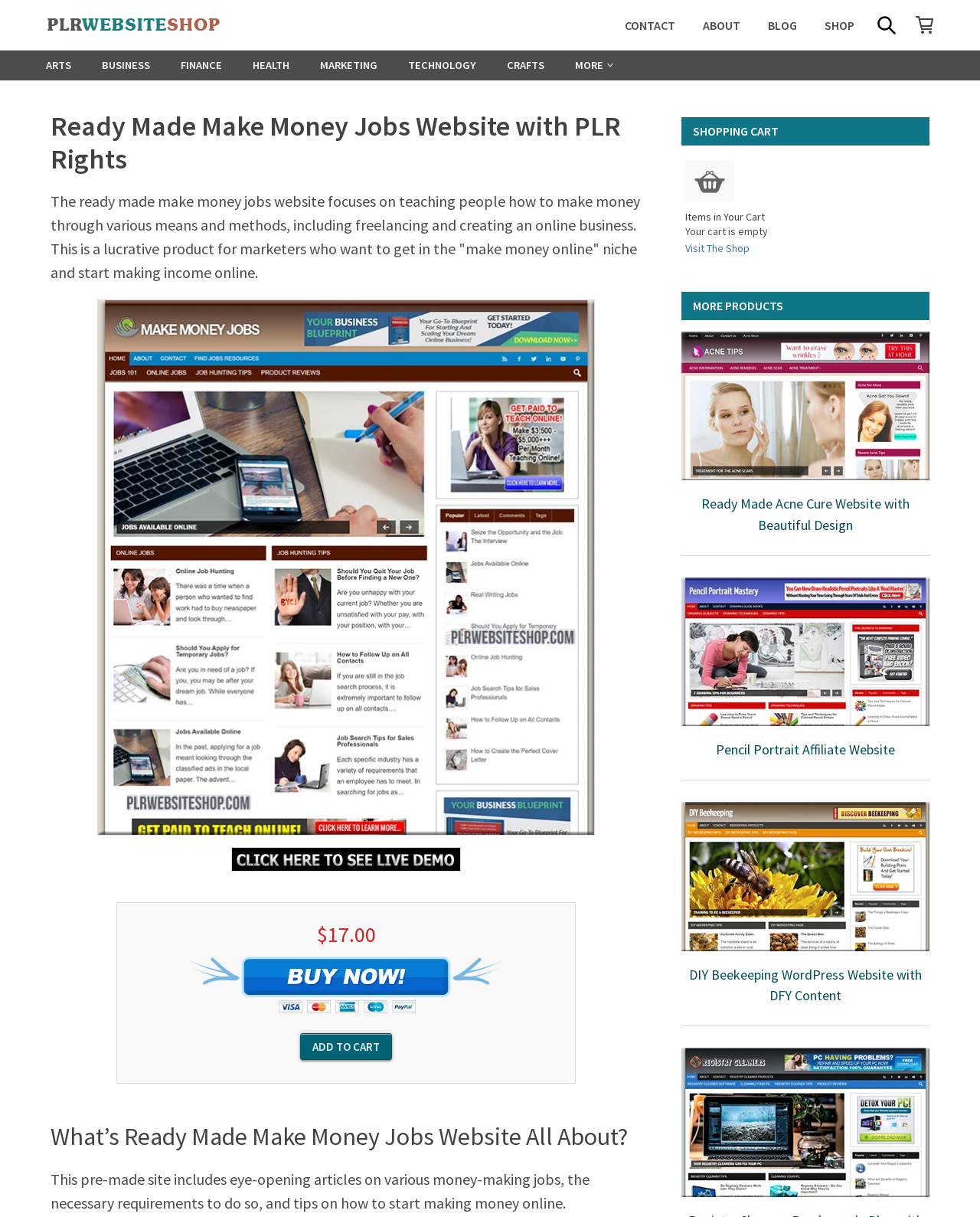Please specify the bounding box coordinates of the clickable region necessary for completing the following instruction: "Upload your ROM image". The coordinates must consist of four float numbers between 0 and 1, i.e., [left, top, right, bottom].

None